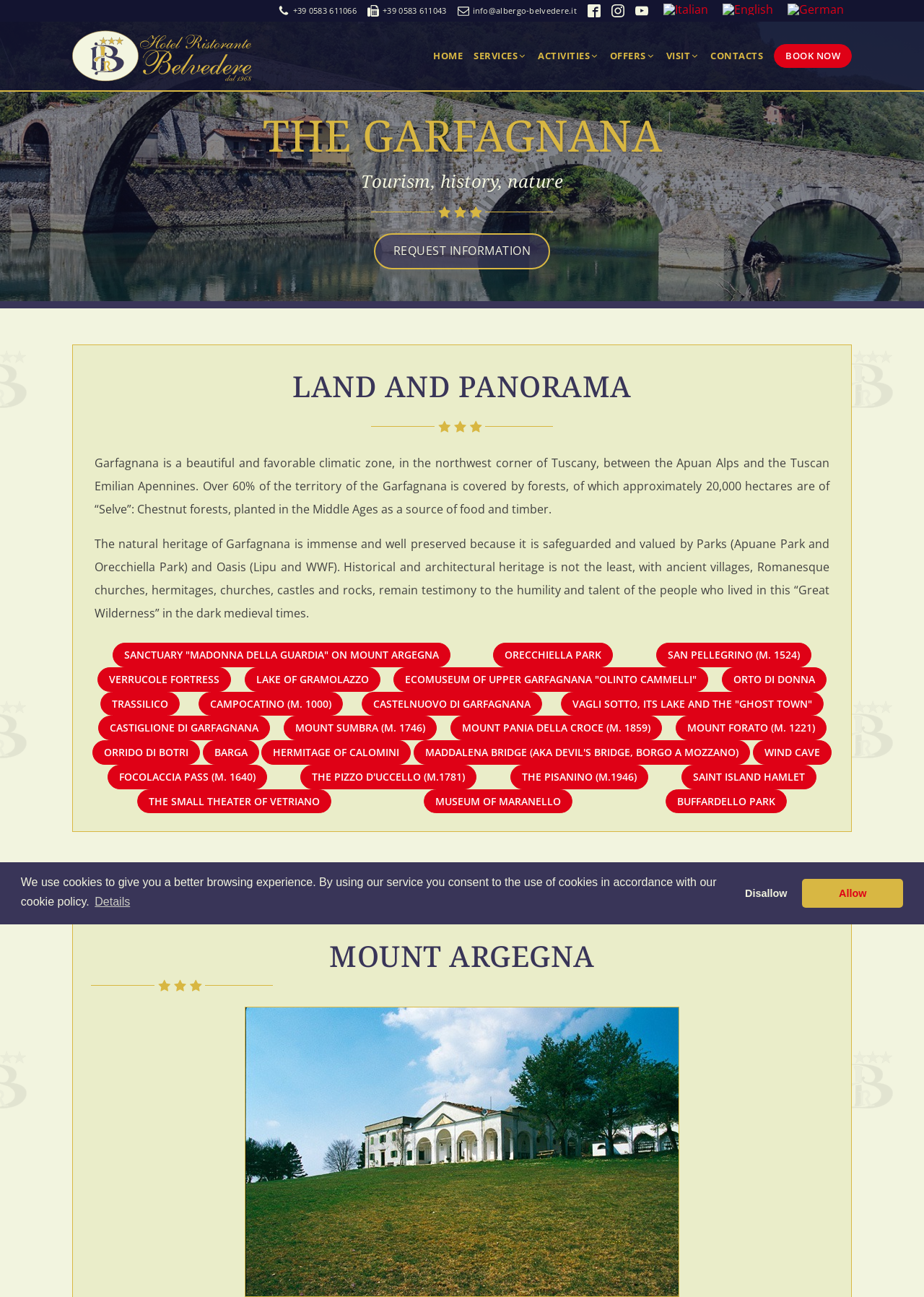Use a single word or phrase to respond to the question:
What is the name of the hotel mentioned on the webpage?

Hotel Ristorante Belvedere